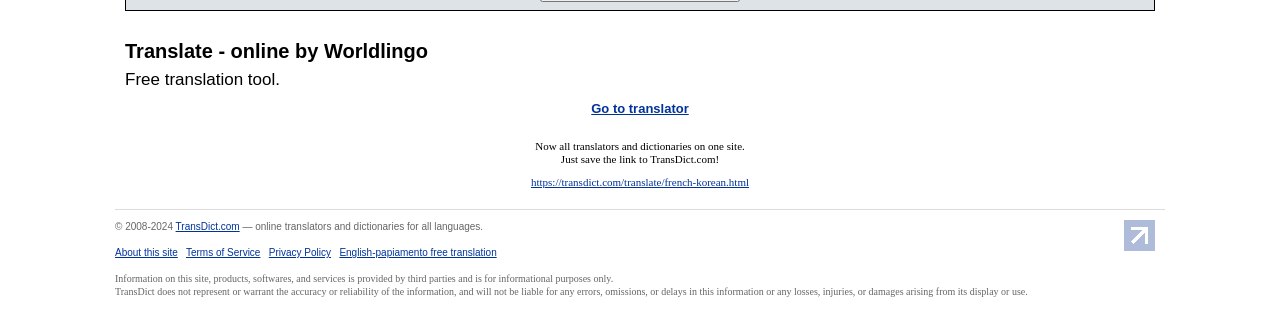Based on the image, provide a detailed and complete answer to the question: 
What is the name of the website?

The link 'TransDict.com' is displayed at the bottom of the webpage, indicating that TransDict.com is the name of the website.